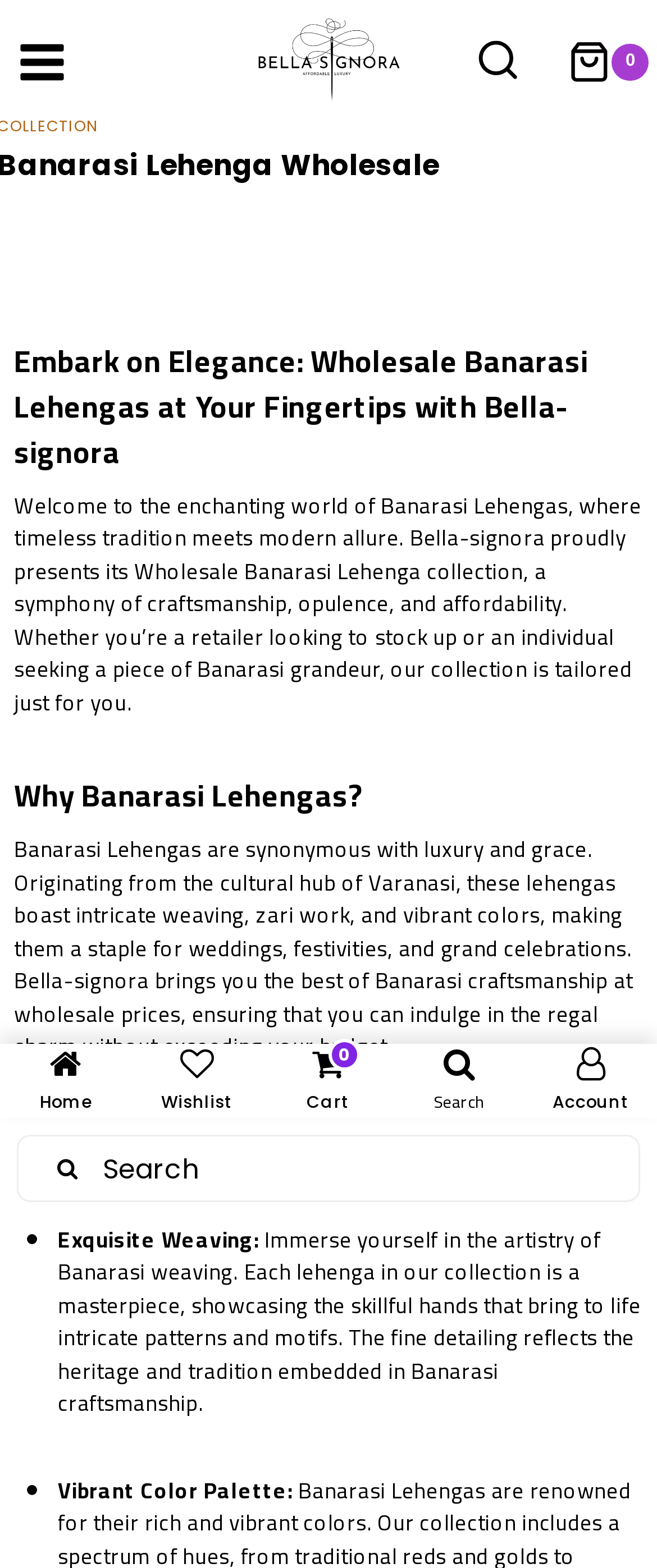What is the navigation menu of the website?
Look at the image and provide a short answer using one word or a phrase.

Home, Wishlist, Cart, Search, Account